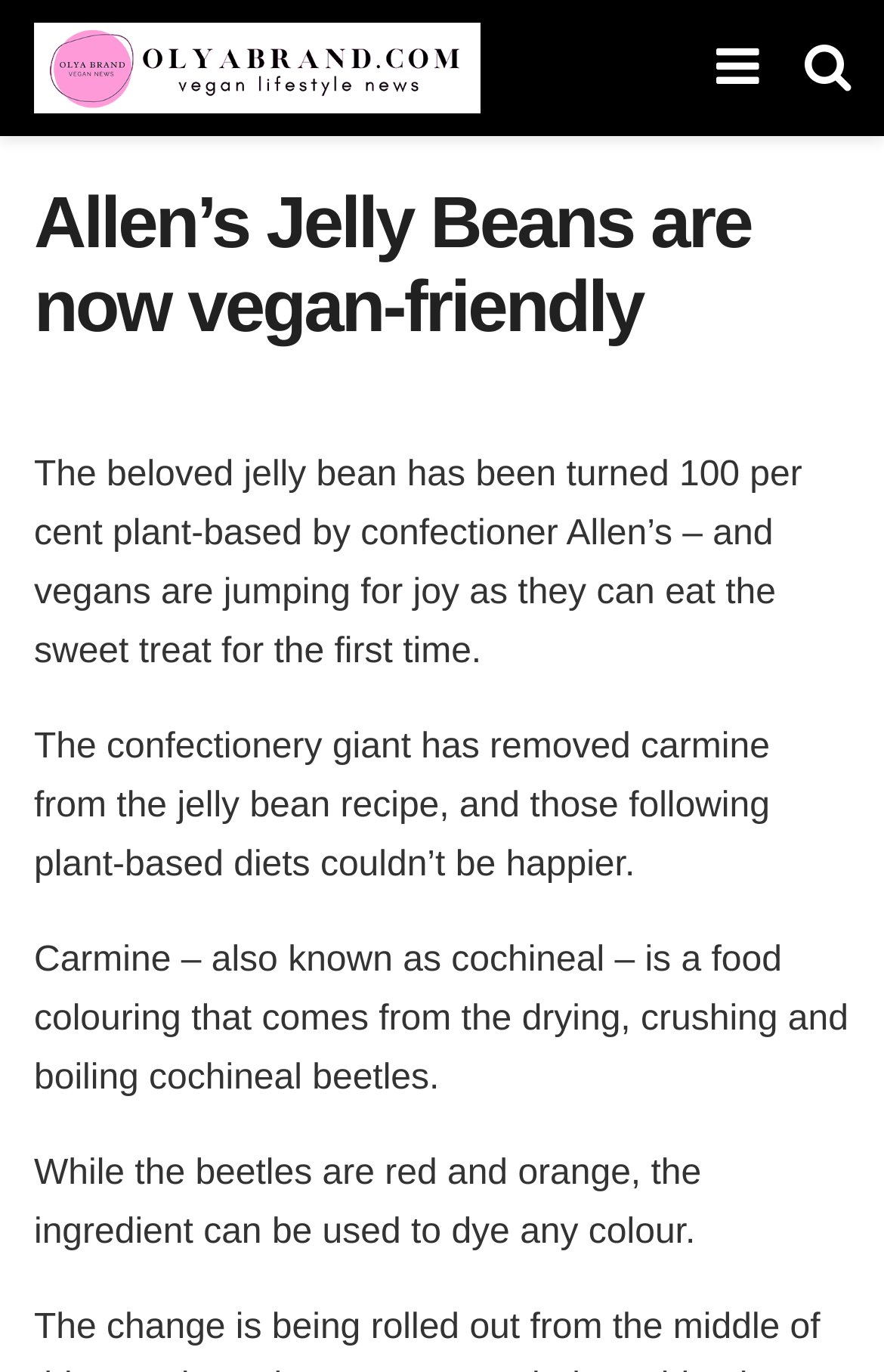What is the purpose of carmine in food?
Refer to the image and give a detailed answer to the question.

According to the webpage, carmine is used as a food colouring, and although it comes from cochineal beetles, it can be used to dye any colour.